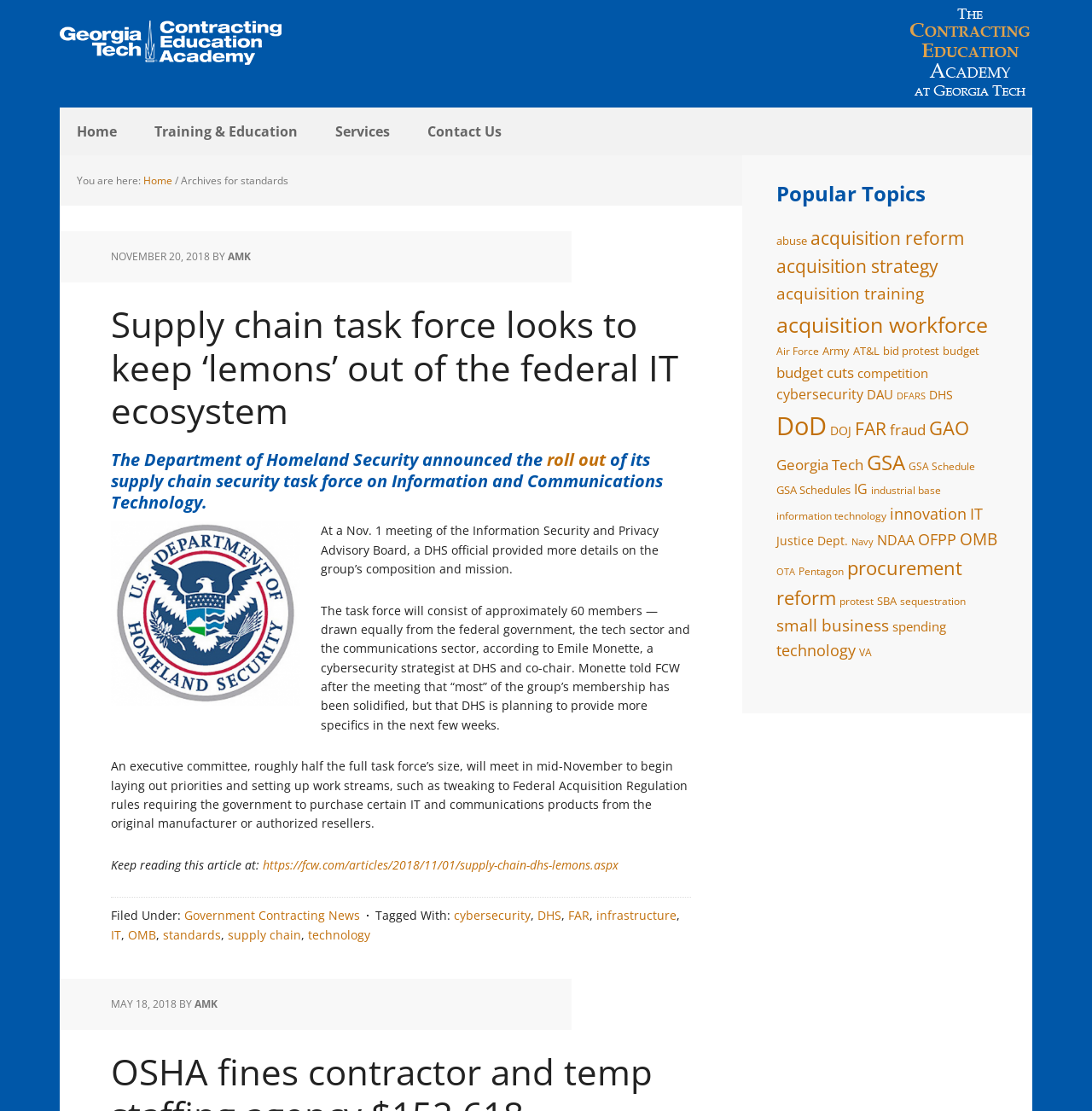Please identify the bounding box coordinates of the element's region that needs to be clicked to fulfill the following instruction: "Sort items". The bounding box coordinates should consist of four float numbers between 0 and 1, i.e., [left, top, right, bottom].

None